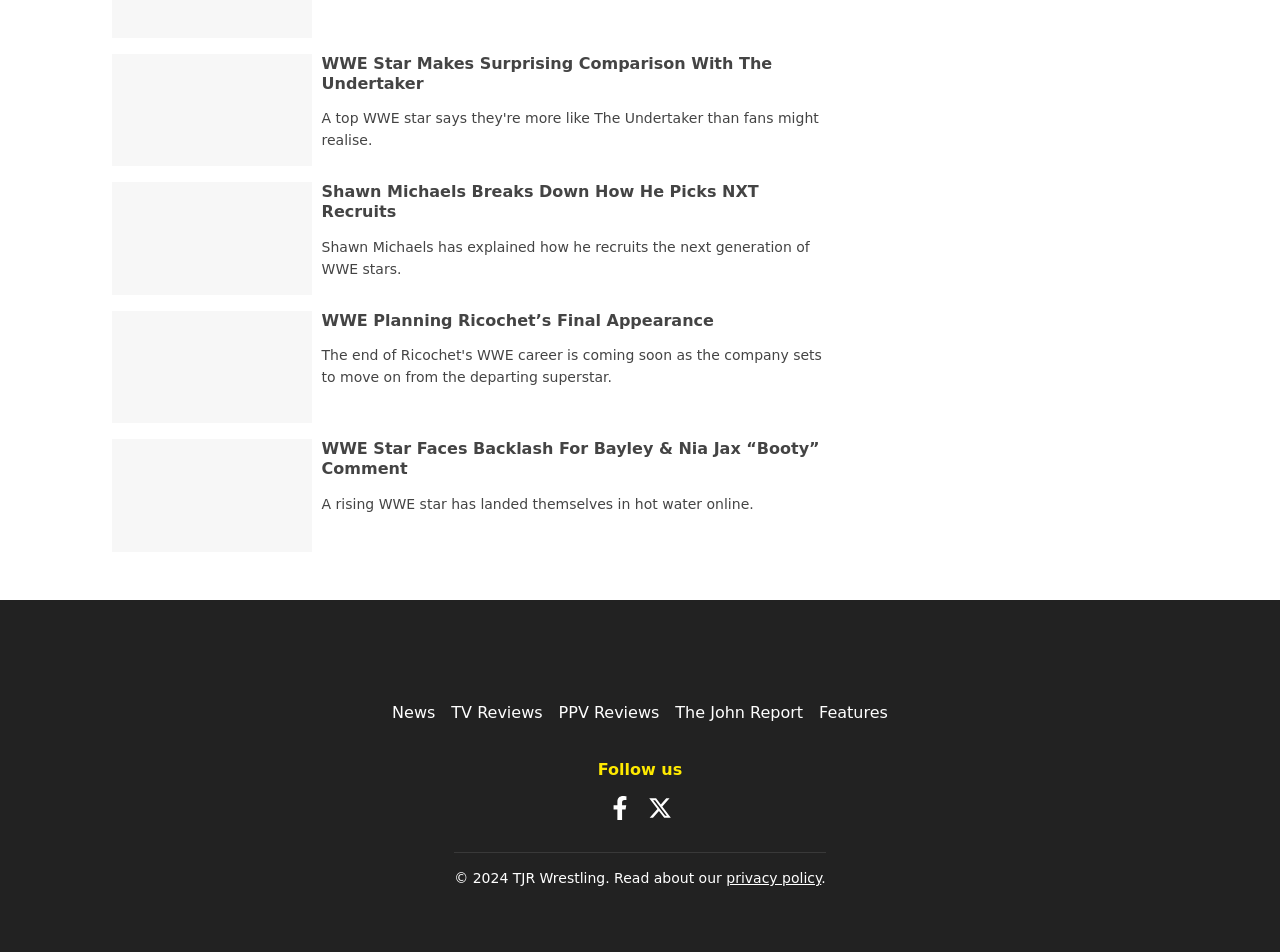Could you provide the bounding box coordinates for the portion of the screen to click to complete this instruction: "Read about our privacy policy"?

[0.567, 0.914, 0.642, 0.931]